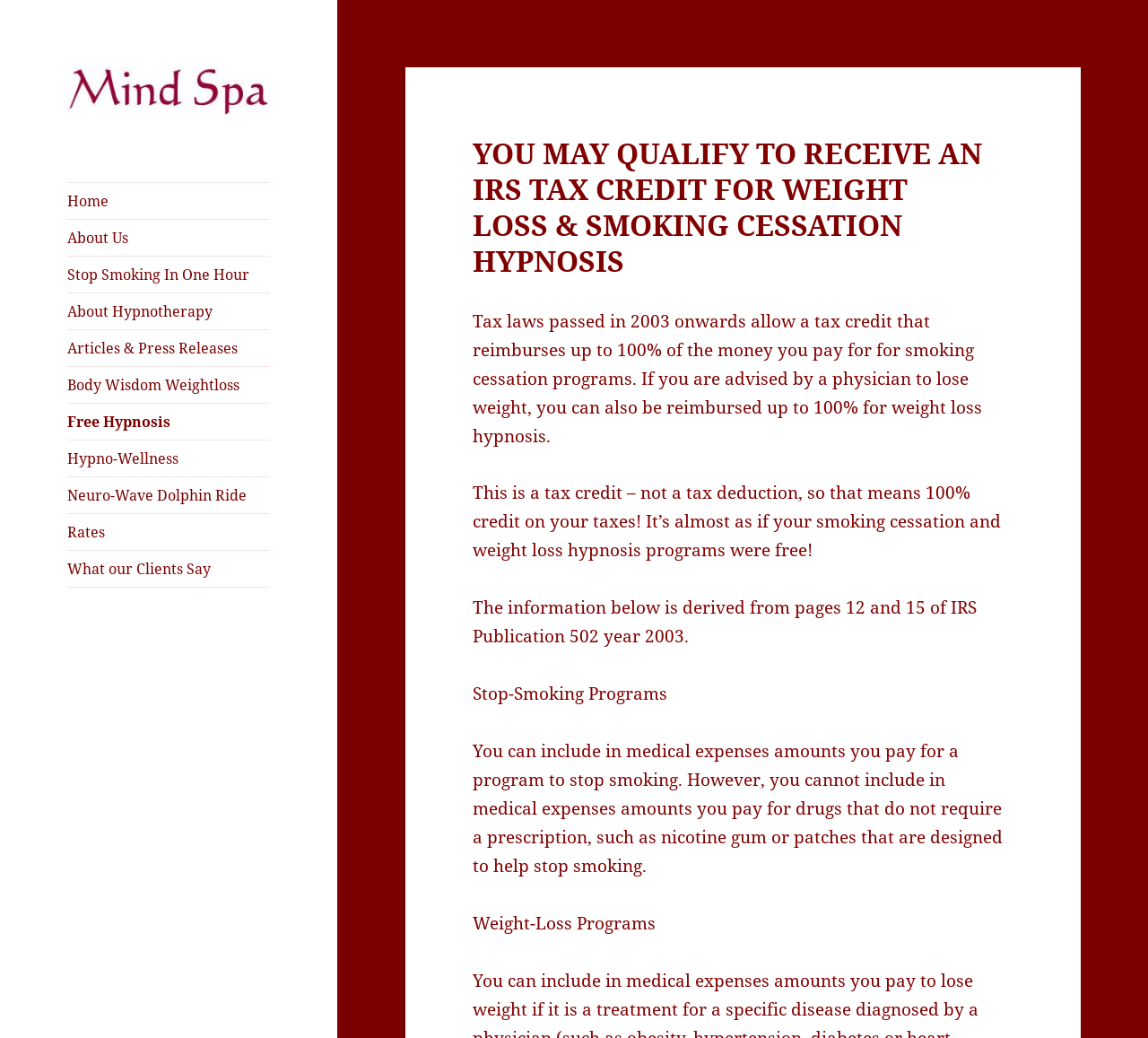Specify the bounding box coordinates of the area that needs to be clicked to achieve the following instruction: "Visit the About Us page".

[0.059, 0.212, 0.235, 0.247]